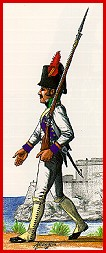Use one word or a short phrase to answer the question provided: 
Where is the military service setting depicted in the illustration?

Cuba